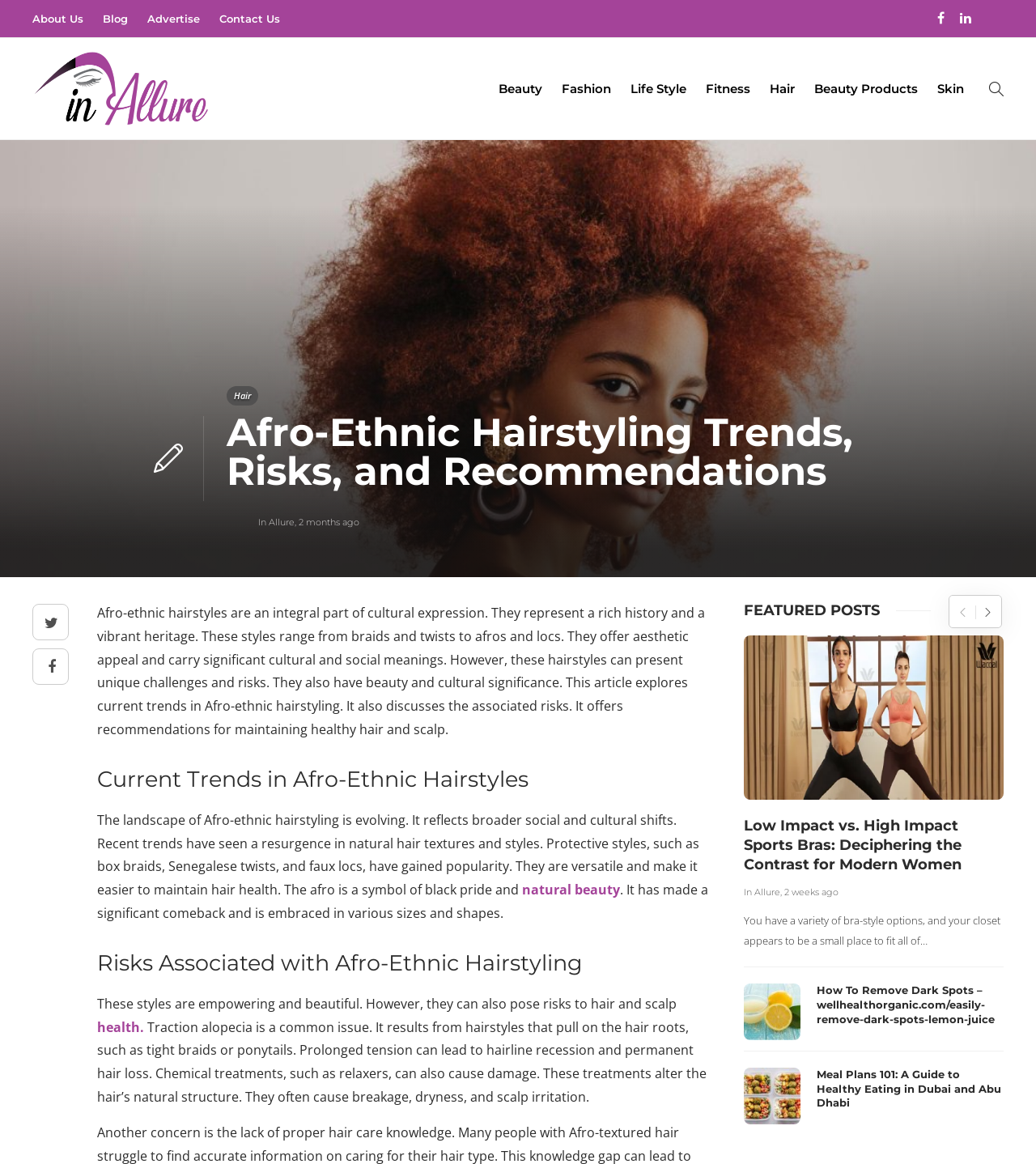What is a common issue associated with Afro-Ethnic hairstyles?
Based on the image, give a one-word or short phrase answer.

Traction alopecia